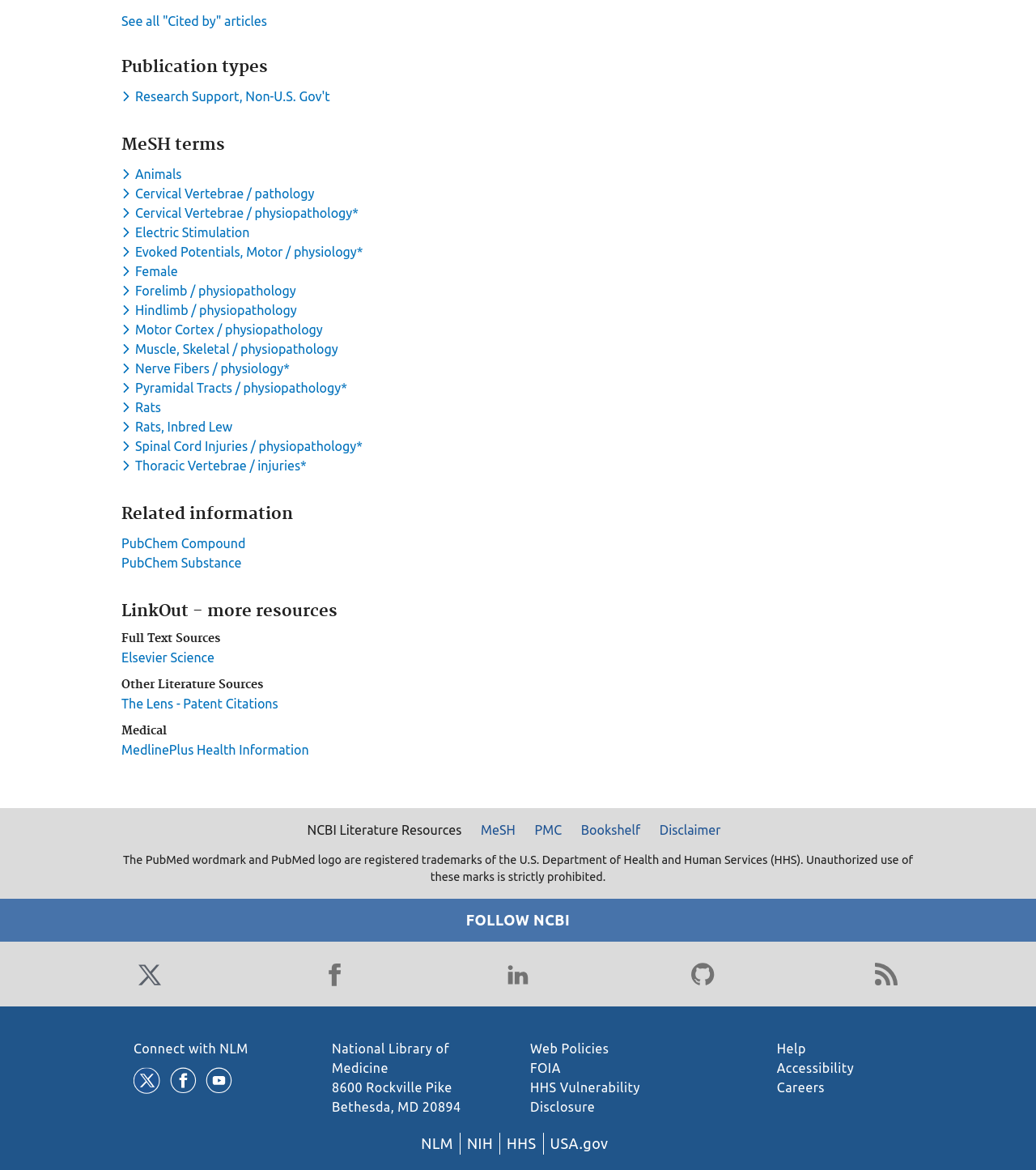Show me the bounding box coordinates of the clickable region to achieve the task as per the instruction: "Add to cart".

None